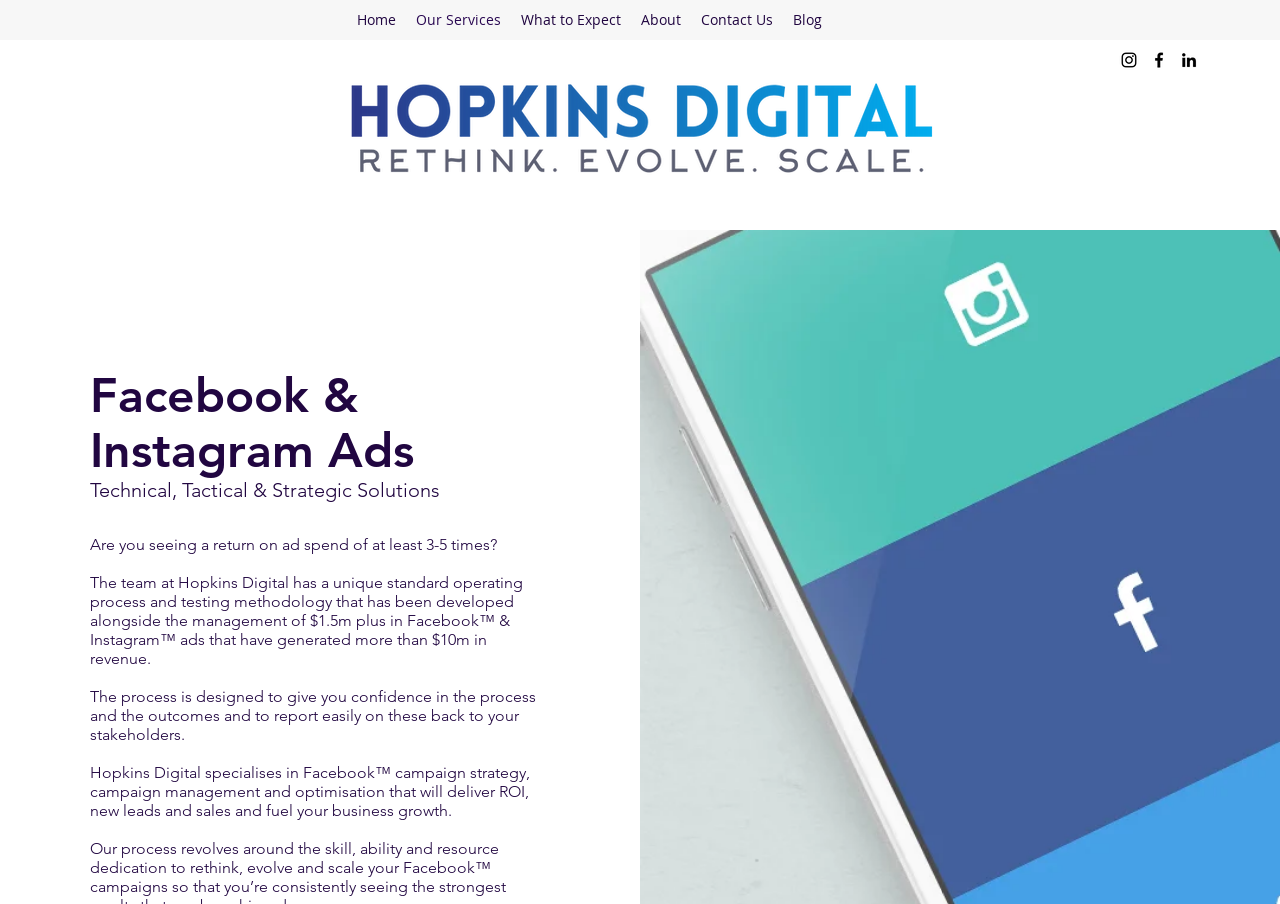Specify the bounding box coordinates of the element's area that should be clicked to execute the given instruction: "View James Hopkins' Instagram". The coordinates should be four float numbers between 0 and 1, i.e., [left, top, right, bottom].

[0.874, 0.055, 0.89, 0.077]